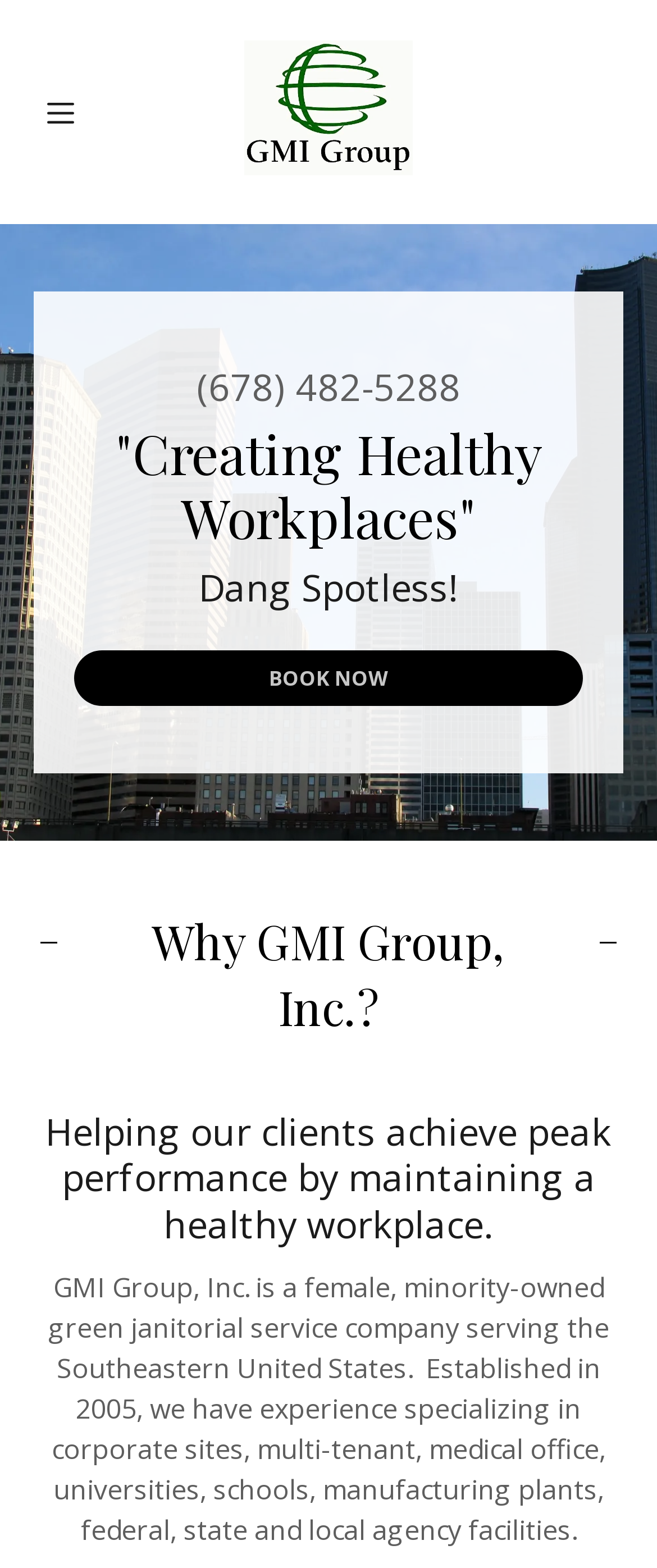Create an elaborate caption for the webpage.

The webpage appears to be the homepage of GMI Group, Inc., a female, minority-owned green janitorial service company. At the top left corner, there is a hamburger site navigation icon, which is a clickable link. Next to it, the company's name "GMI Group, Inc." is displayed as a link. 

Below the top navigation, a large background image spans the entire width of the page. On top of this image, there is a phone number "(678) 482-5288" displayed prominently in the middle. Above the phone number, a heading "Creating Healthy Workplaces" is centered. 

Further down, the text "Dang Spotless!" is displayed in a prominent font. Below this, a "BOOK NOW" button is centered. 

On the top left side, there is a vertical navigation menu with links to "Home", "Blog", "Contact", "Services", and "About". 

In the lower half of the page, there are two headings: "Why GMI Group, Inc.?" and "Helping our clients achieve peak performance by maintaining a healthy workplace." Below these headings, a paragraph of text describes the company's background and services.